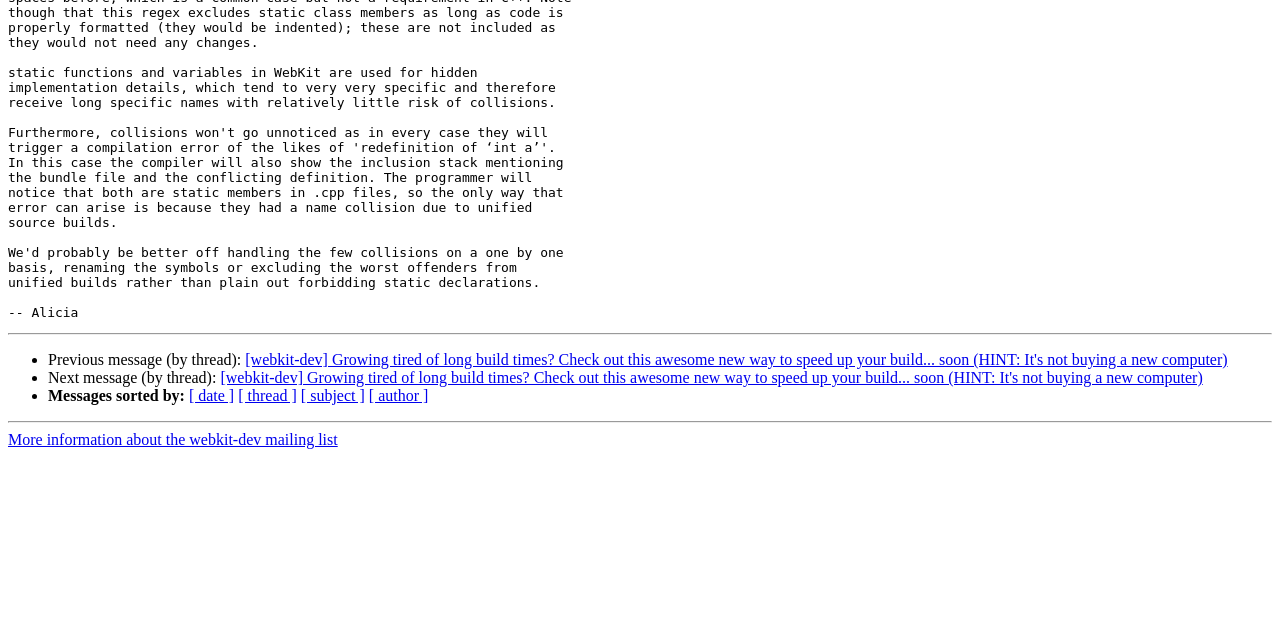Provide the bounding box coordinates of the HTML element this sentence describes: "[ date ]". The bounding box coordinates consist of four float numbers between 0 and 1, i.e., [left, top, right, bottom].

[0.148, 0.605, 0.183, 0.632]